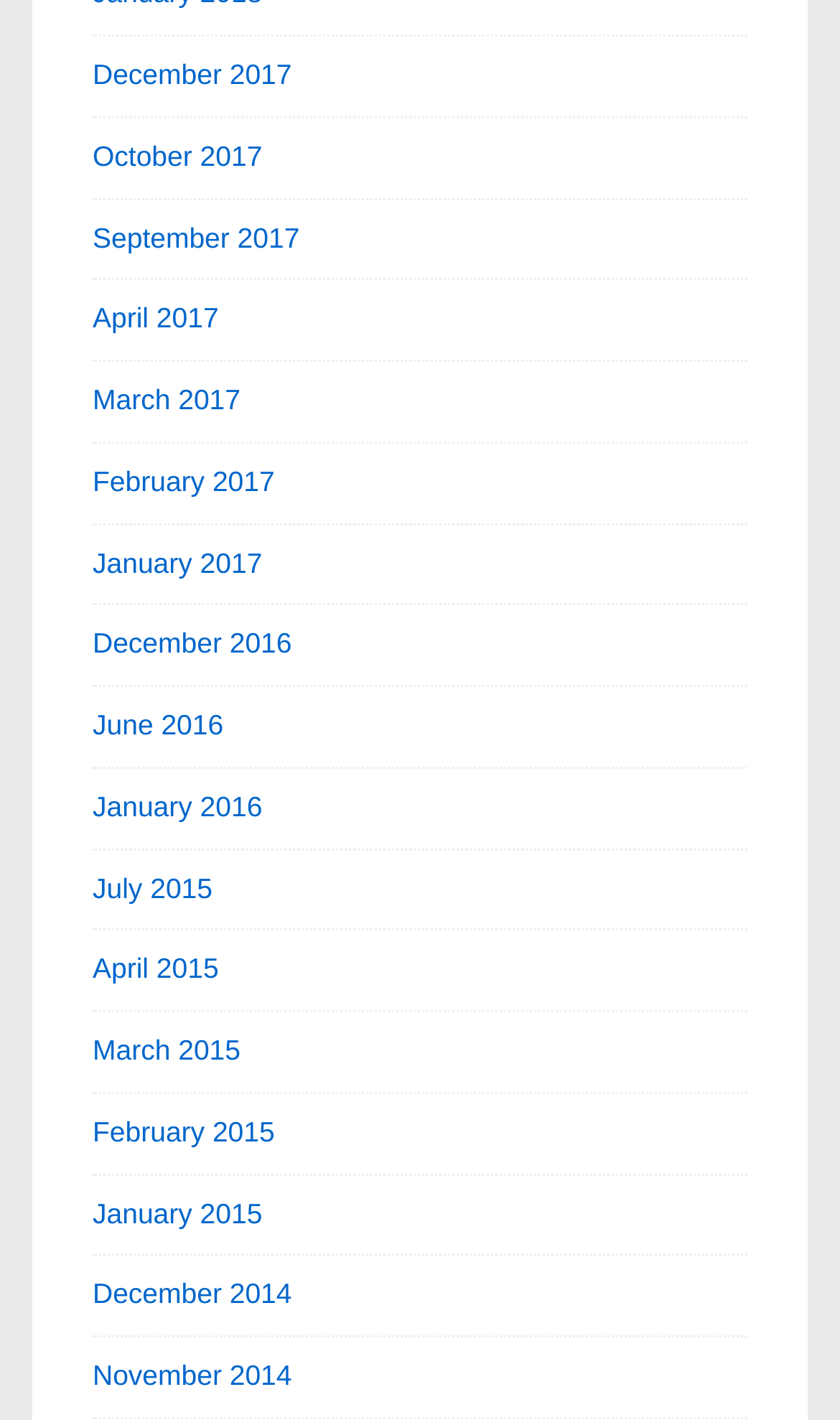Locate the bounding box coordinates of the clickable area needed to fulfill the instruction: "access April 2017 archives".

[0.11, 0.213, 0.26, 0.236]